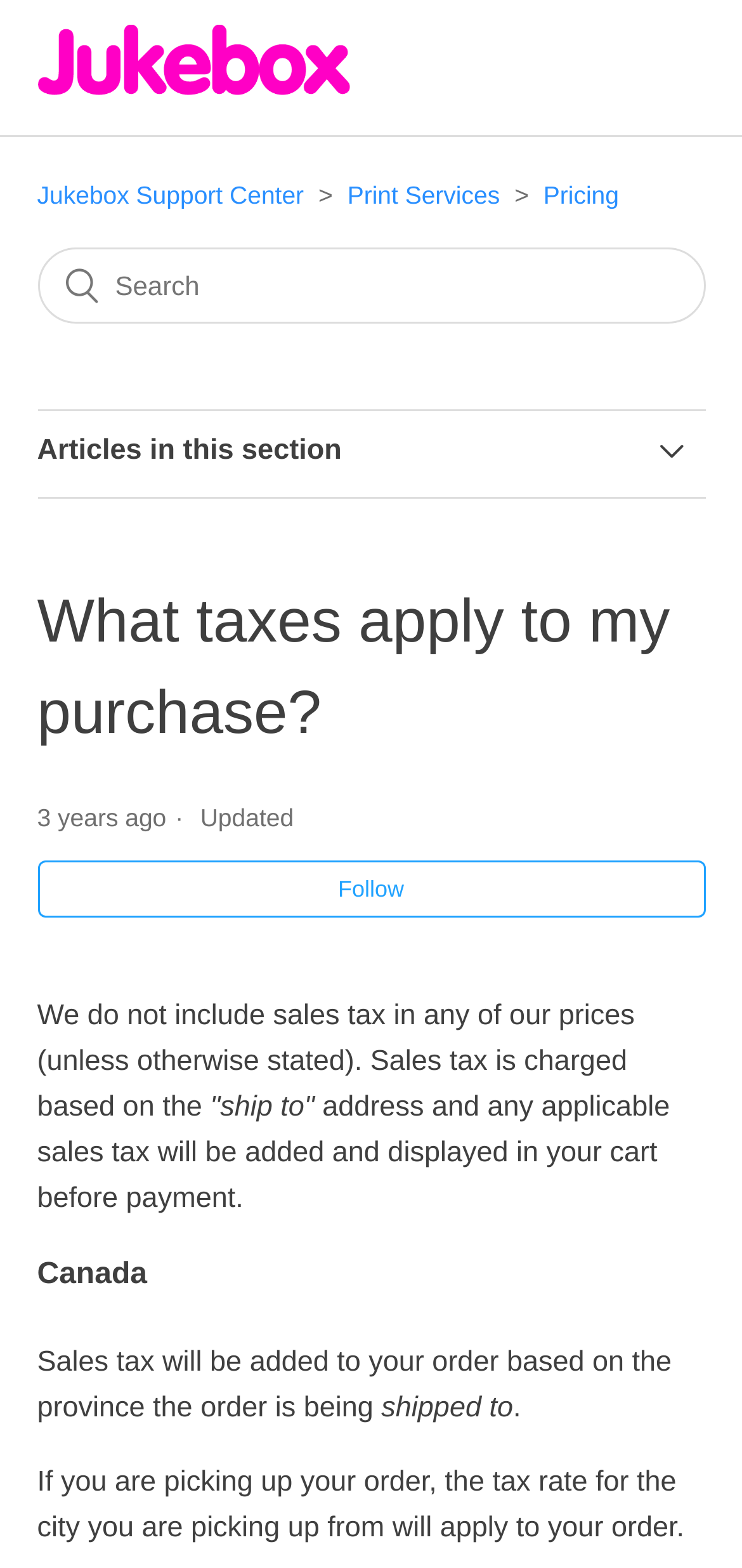Can you find and provide the main heading text of this webpage?

What taxes apply to my purchase?